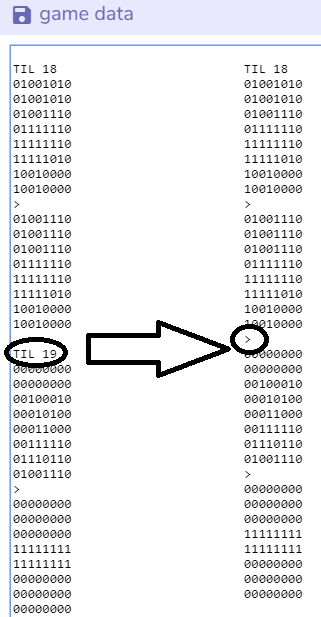Answer the question below in one word or phrase:
What is the relationship between 'TIL 18' and 'TIL 19'?

Next in line for animation